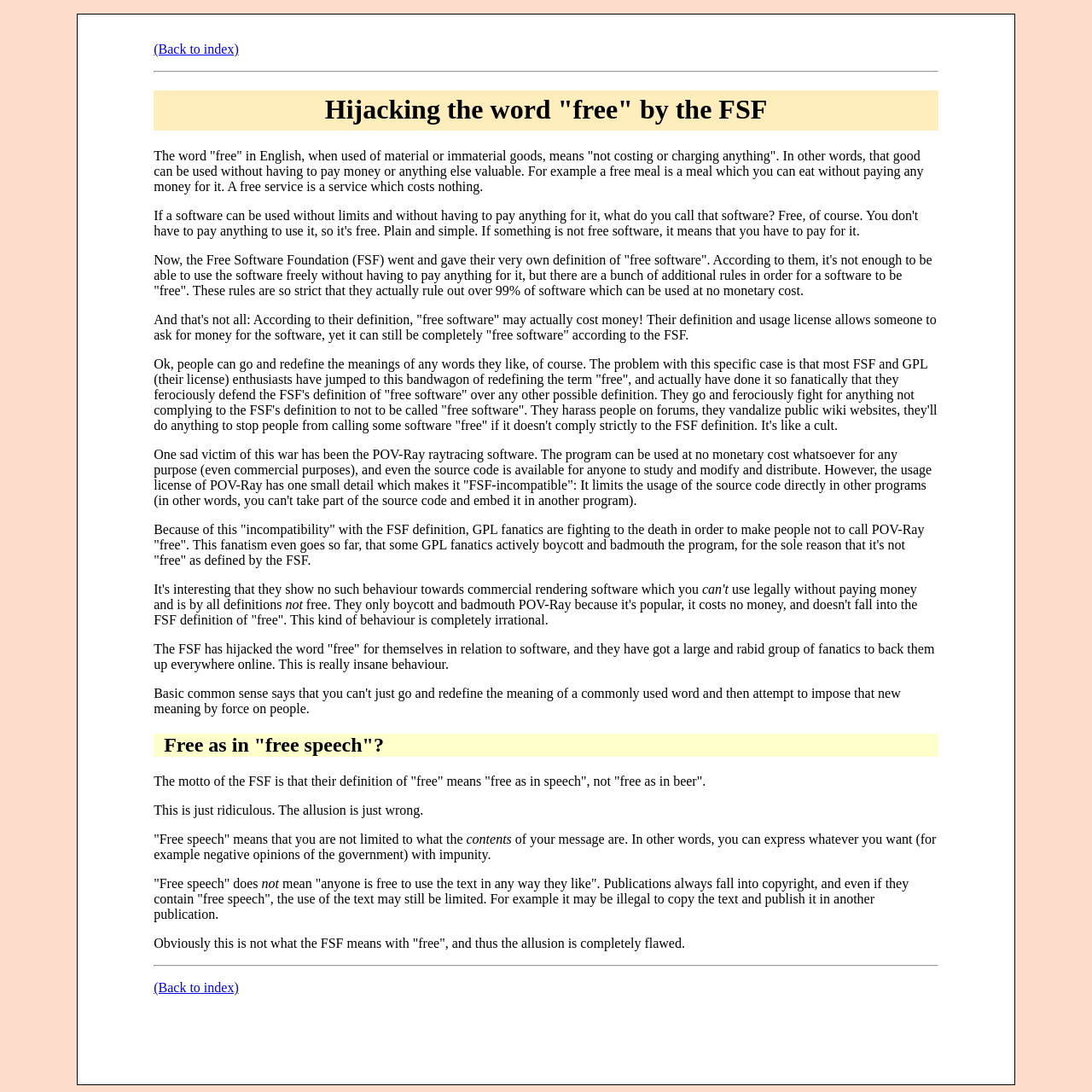Provide an in-depth caption for the contents of the webpage.

The webpage is about the hijacking of the word "free" by the Free Software Foundation (FSF). At the top, there is a link to go back to the index. Below the link, there is a horizontal separator. 

The main content of the webpage starts with a heading that reads "Hijacking the word 'free' by the FSF". This is followed by a series of paragraphs that explain the meaning of "free" in English, and how the FSF has redefined it to mean "free software" with strict rules. The paragraphs also discuss how the FSF's definition of "free software" can be misleading, as it may still cost money, and how FSF enthusiasts fiercely defend this definition.

The webpage then provides an example of a software, POV-Ray, which can be used for free but does not comply with the FSF's definition, and how FSF enthusiasts boycott and badmouth it. The text also criticizes the FSF's behavior as irrational and cult-like.

Further down, there is a heading "Free as in 'free speech'?" followed by paragraphs that discuss the FSF's motto "free as in speech, not as in beer". The text argues that this allusion is flawed, as "free speech" refers to the freedom to express opinions without limitation, not the freedom to use text in any way.

At the bottom of the webpage, there is another horizontal separator, followed by a link to go back to the index.